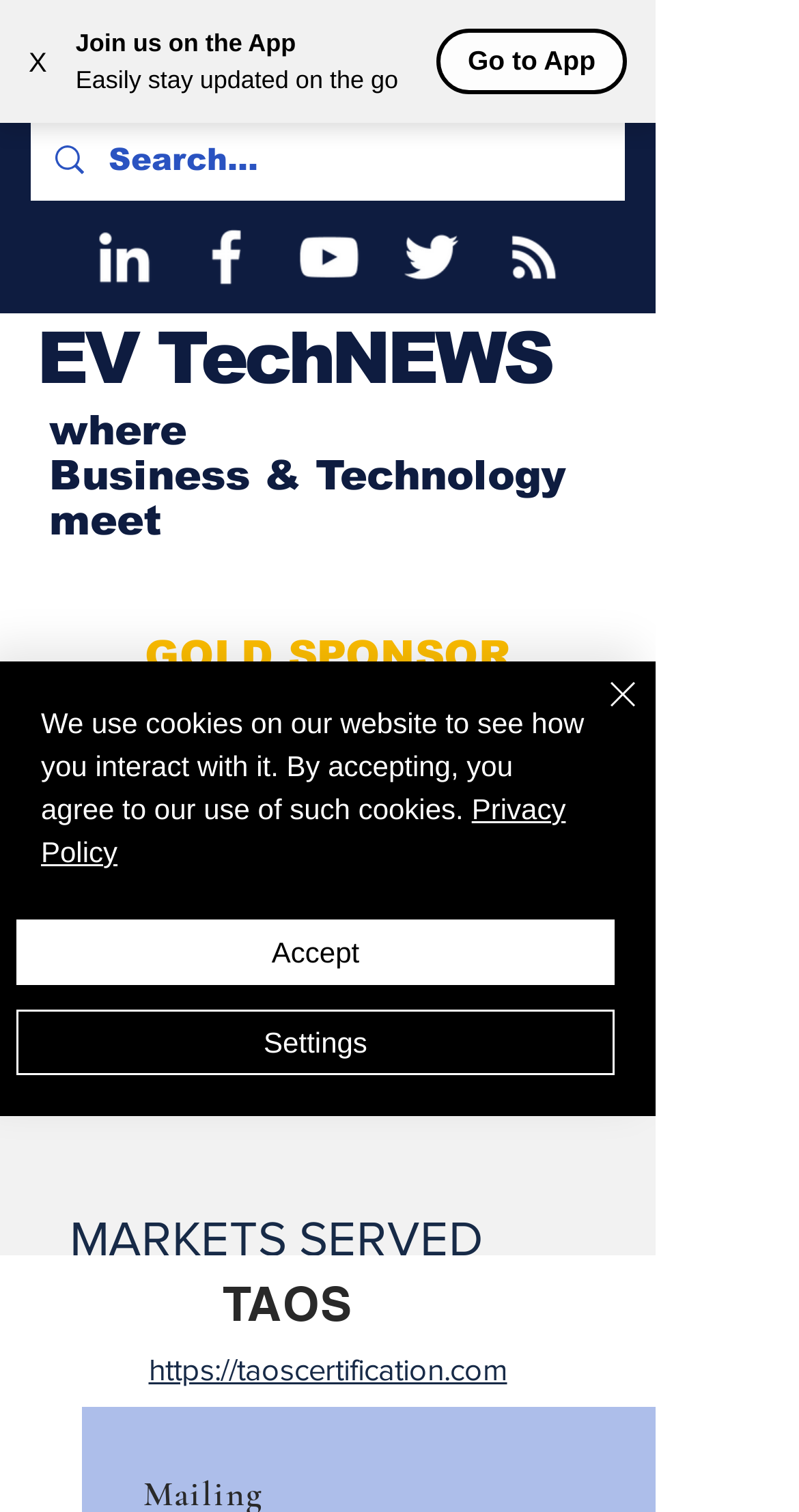Pinpoint the bounding box coordinates of the element that must be clicked to accomplish the following instruction: "Go to LinkedIn". The coordinates should be in the format of four float numbers between 0 and 1, i.e., [left, top, right, bottom].

[0.11, 0.146, 0.2, 0.194]